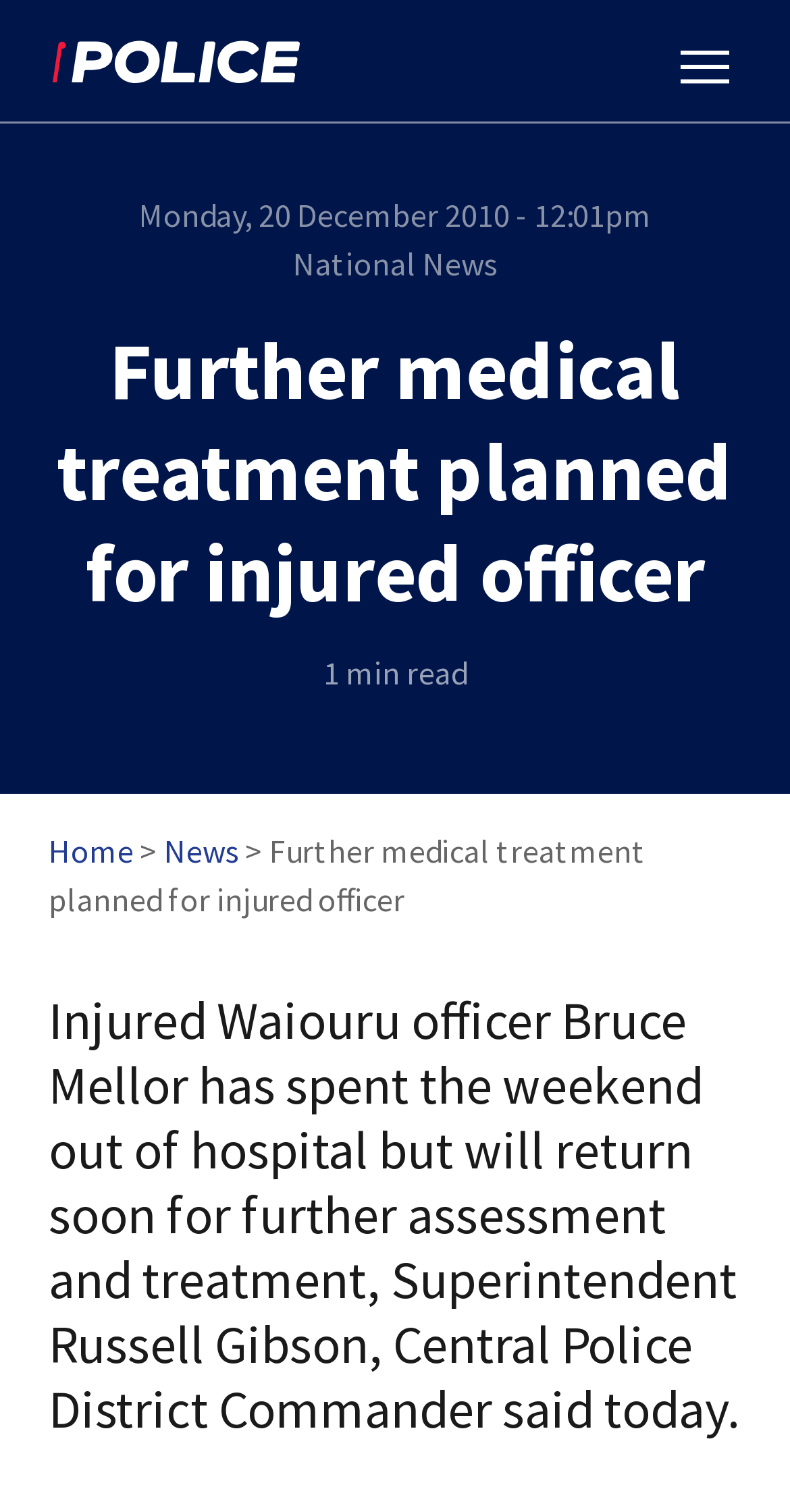What is the name of the injured officer?
Look at the image and construct a detailed response to the question.

I found the name of the injured officer by reading the main content of the webpage, where it says 'Injured Waiouru officer Bruce Mellor has spent the weekend out of hospital...'.